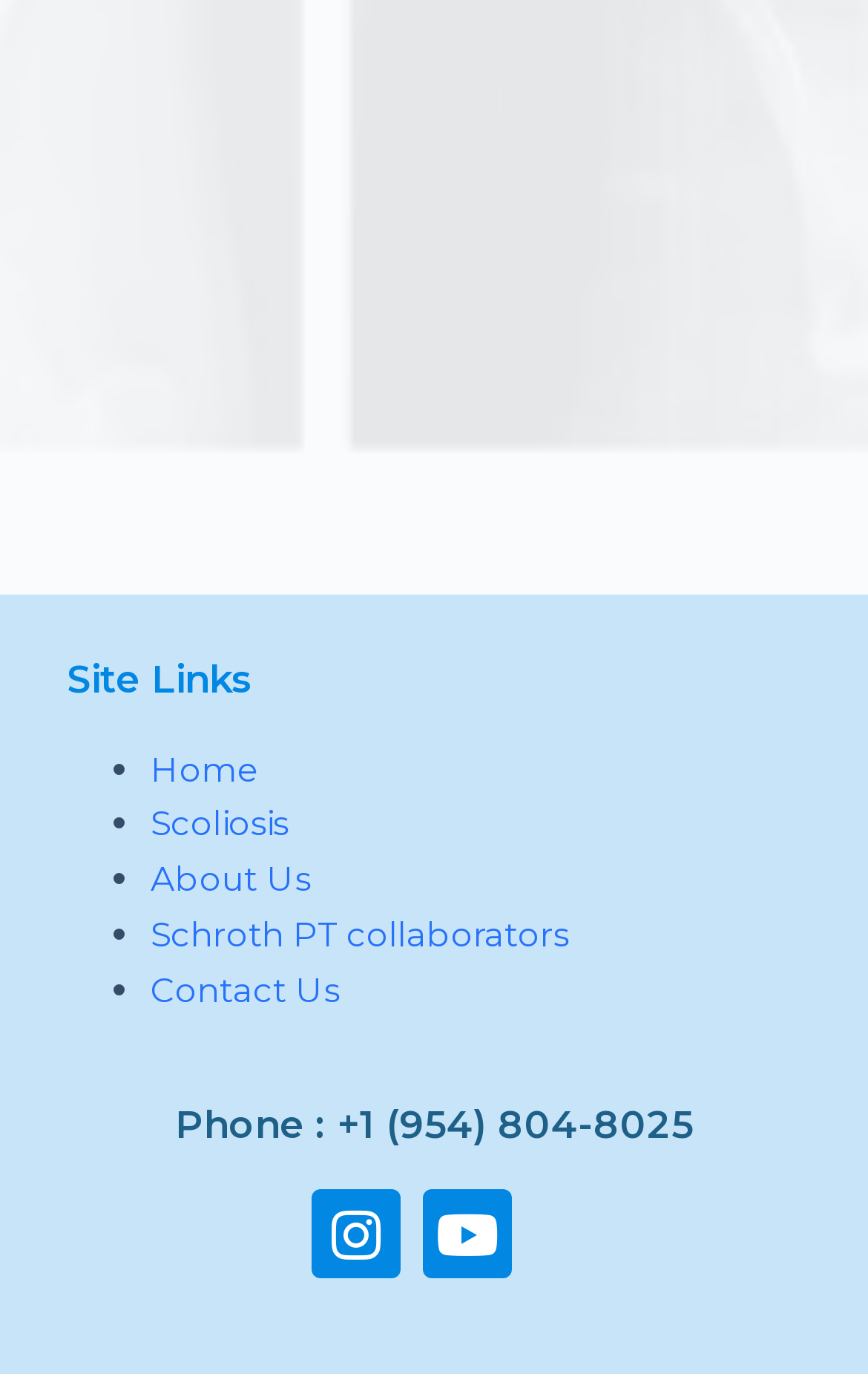Locate the bounding box of the UI element described by: "Phone : +1 (954) 804-8025" in the given webpage screenshot.

[0.201, 0.803, 0.799, 0.835]